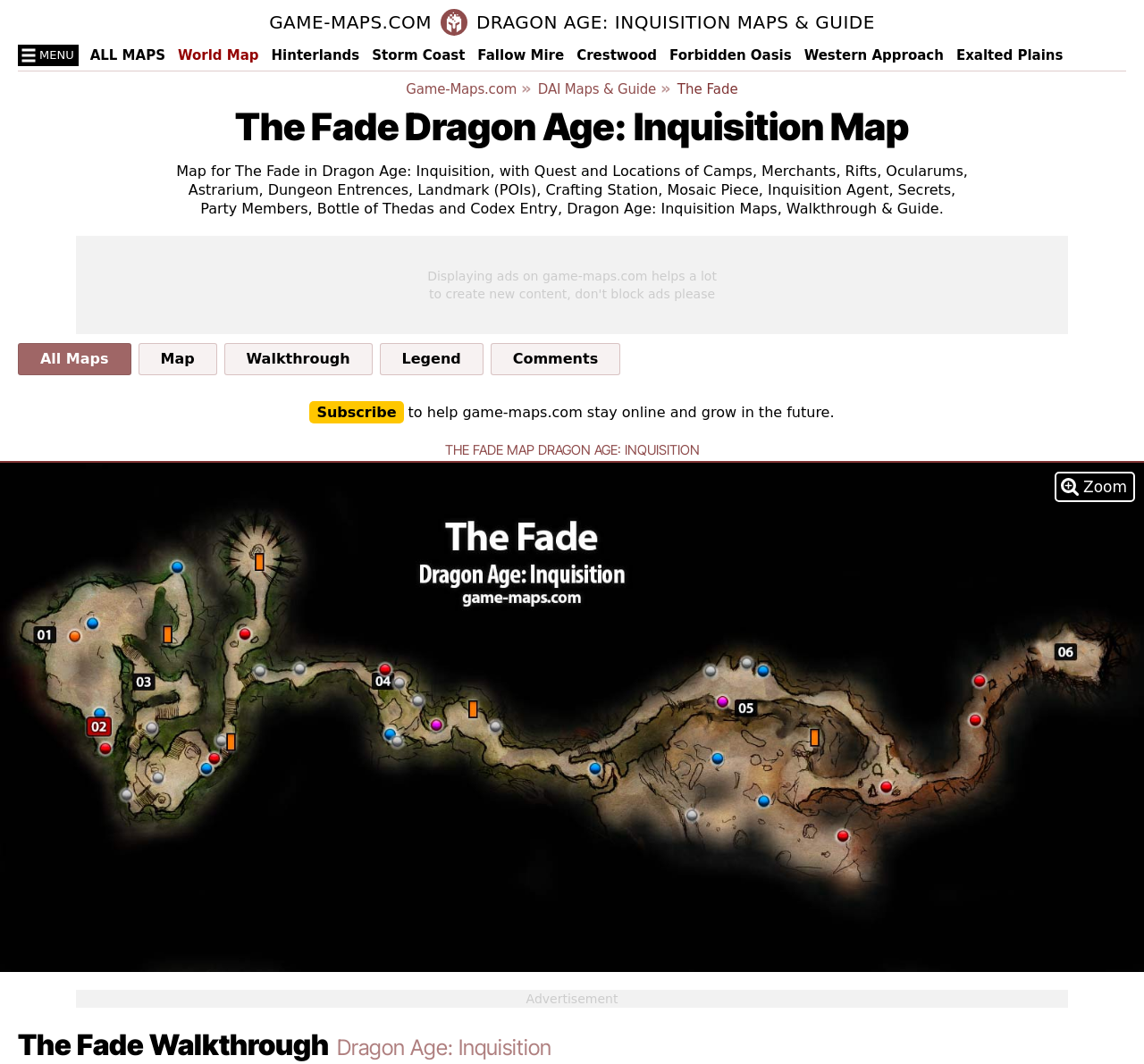Generate a thorough caption that explains the contents of the webpage.

This webpage is a map guide for The Fade in Dragon Age: Inquisition. At the top, there is a header section with links to the website's homepage, game maps, and guides. Below this, there is a menu with multiple links to different maps, including the World Map, Prologue, and various locations in the game.

To the left of the menu, there is a section with links to game-related resources, such as All Maps, Map, Walkthrough, Legend, and Comments. Below this, there is a call-to-action to subscribe to the website to help it stay online and grow.

The main content of the webpage is a large map of The Fade, which takes up most of the page. The map is surrounded by various UI elements, including a zoom control at the top right and a heading that reads "THE FADE MAP DRAGON AGE: INQUISITION" at the top.

At the bottom of the page, there are more links to game-related resources, including YouTube, Comments, and Follow. There are also several images scattered throughout the page, including a logo for game-maps.com and various icons for social media and other resources.

Overall, this webpage is a comprehensive guide to The Fade in Dragon Age: Inquisition, providing players with a detailed map and links to various resources to help them navigate the game.